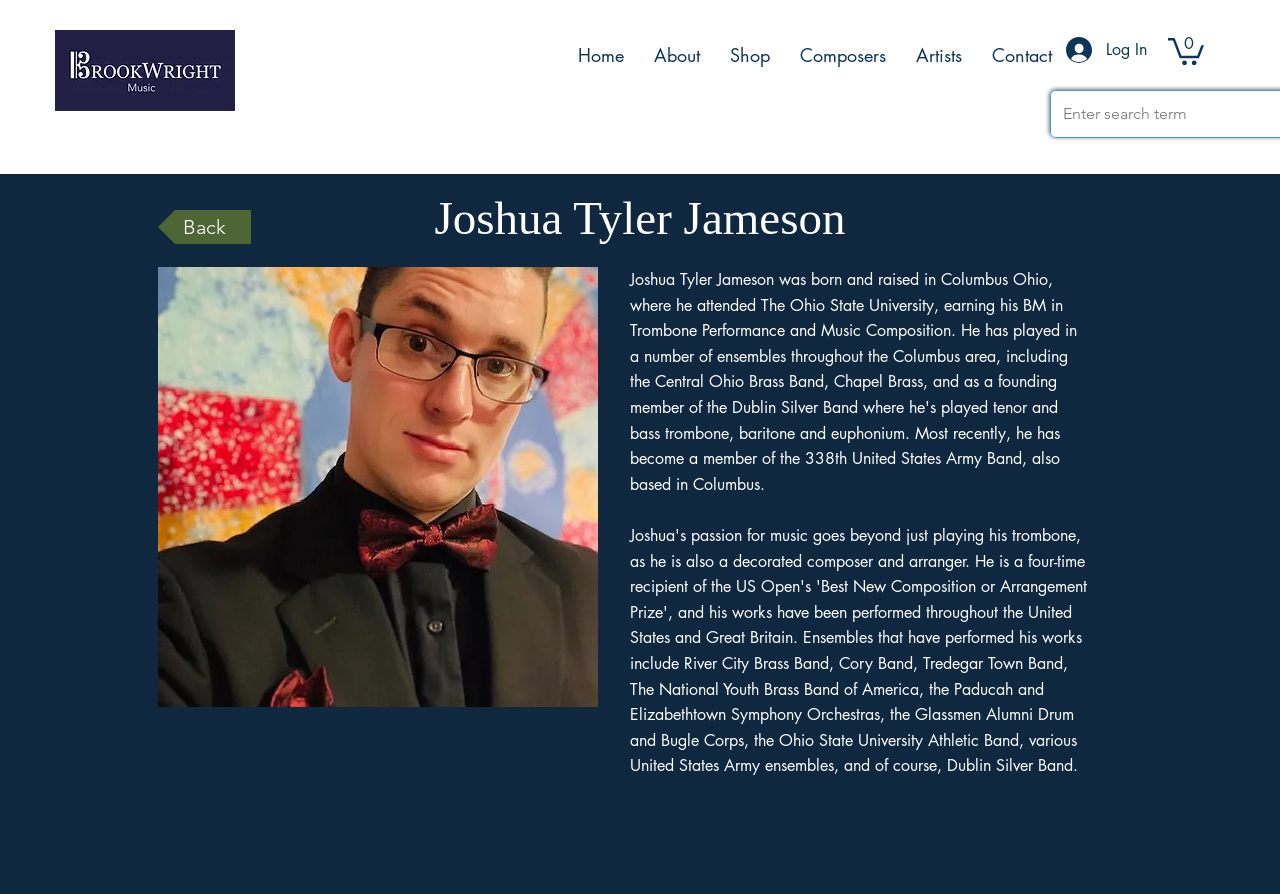Elaborate on the information and visuals displayed on the webpage.

The webpage is about Joshua, a musician, and is part of the BrookWright Music website. At the top left corner, there is a BrookWright logo image. Next to it, there is a navigation menu with six links: Home, About, Shop, Composers, Artists, and Contact. These links are aligned horizontally and take up most of the top section of the page.

On the top right corner, there are two buttons: Log In and Cart with 0 items. The Log In button has a small image beside it. The Cart button has a search box embedded within it, allowing users to enter search terms.

Below the navigation menu, there is a section dedicated to Joshua. It features a heading with his full name, Joshua Tyler Jameson, and a large image of him, taking up most of the width of the page. There is also a "Back" link located above the heading.

Overall, the webpage has a simple and clean layout, with a focus on Joshua's profile and easy access to other sections of the BrookWright Music website.